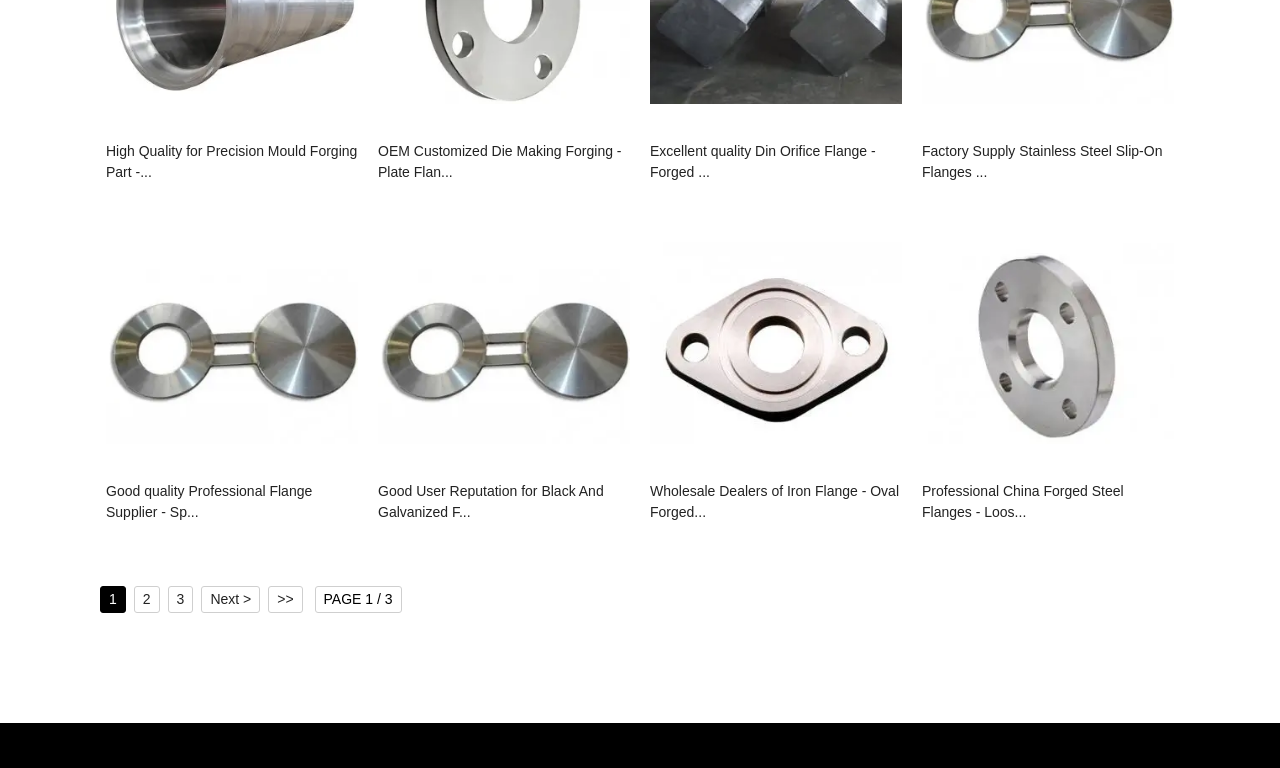Utilize the information from the image to answer the question in detail:
What is the purpose of the links at the bottom of the page?

The links at the bottom of the page, including '1', '2', '3', 'Next >', and '>>', are used for pagination, allowing users to navigate through the multiple pages of results.